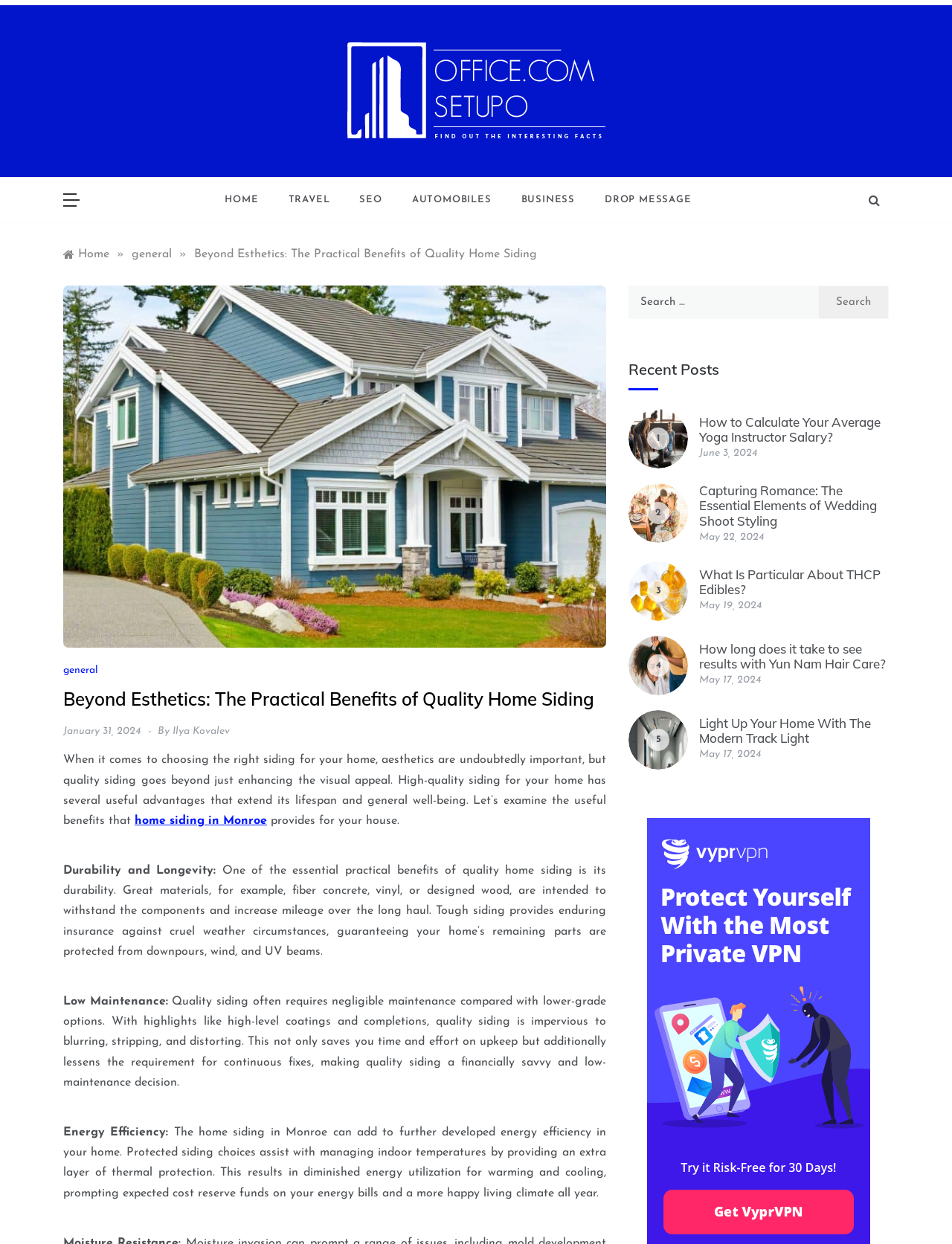Determine the primary headline of the webpage.

Office Com Setupo